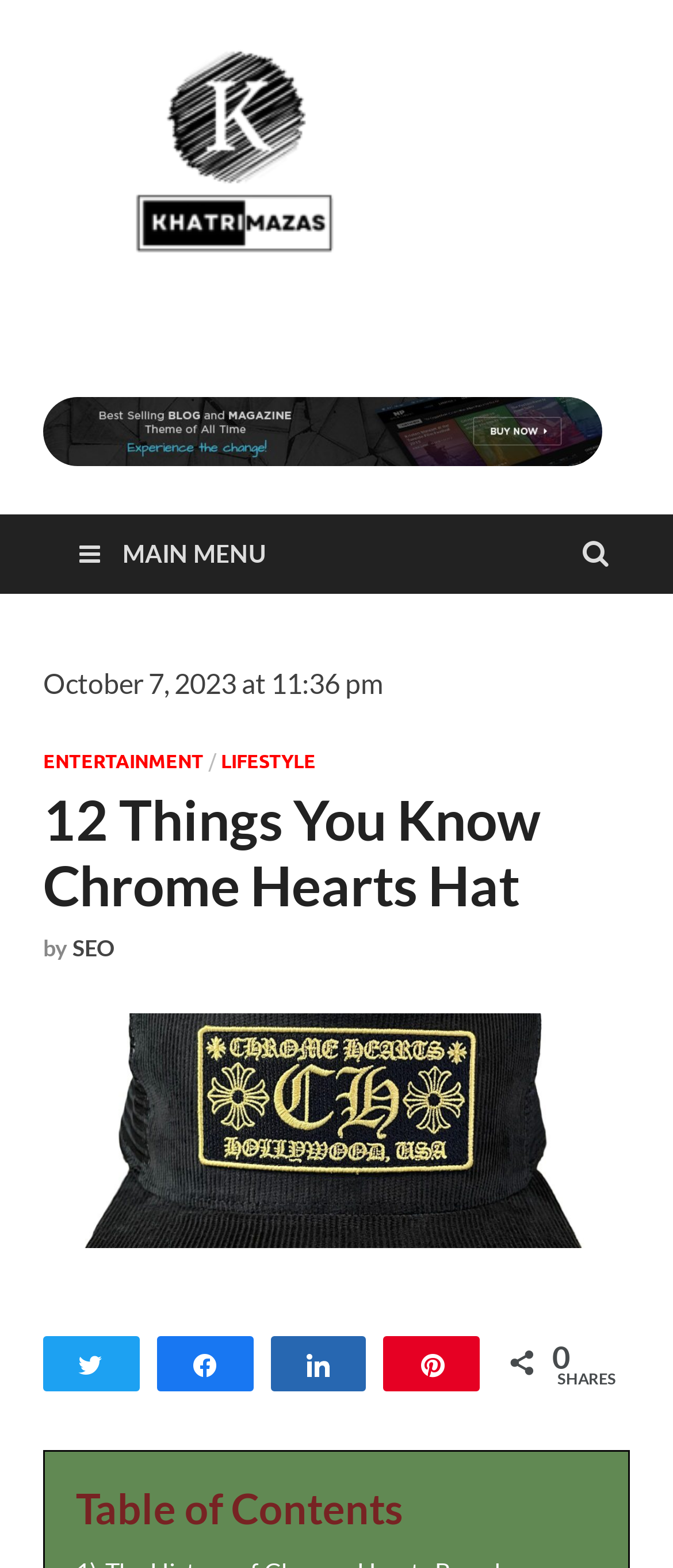Pinpoint the bounding box coordinates of the element you need to click to execute the following instruction: "Share on Twitter". The bounding box should be represented by four float numbers between 0 and 1, in the format [left, top, right, bottom].

[0.067, 0.853, 0.204, 0.886]